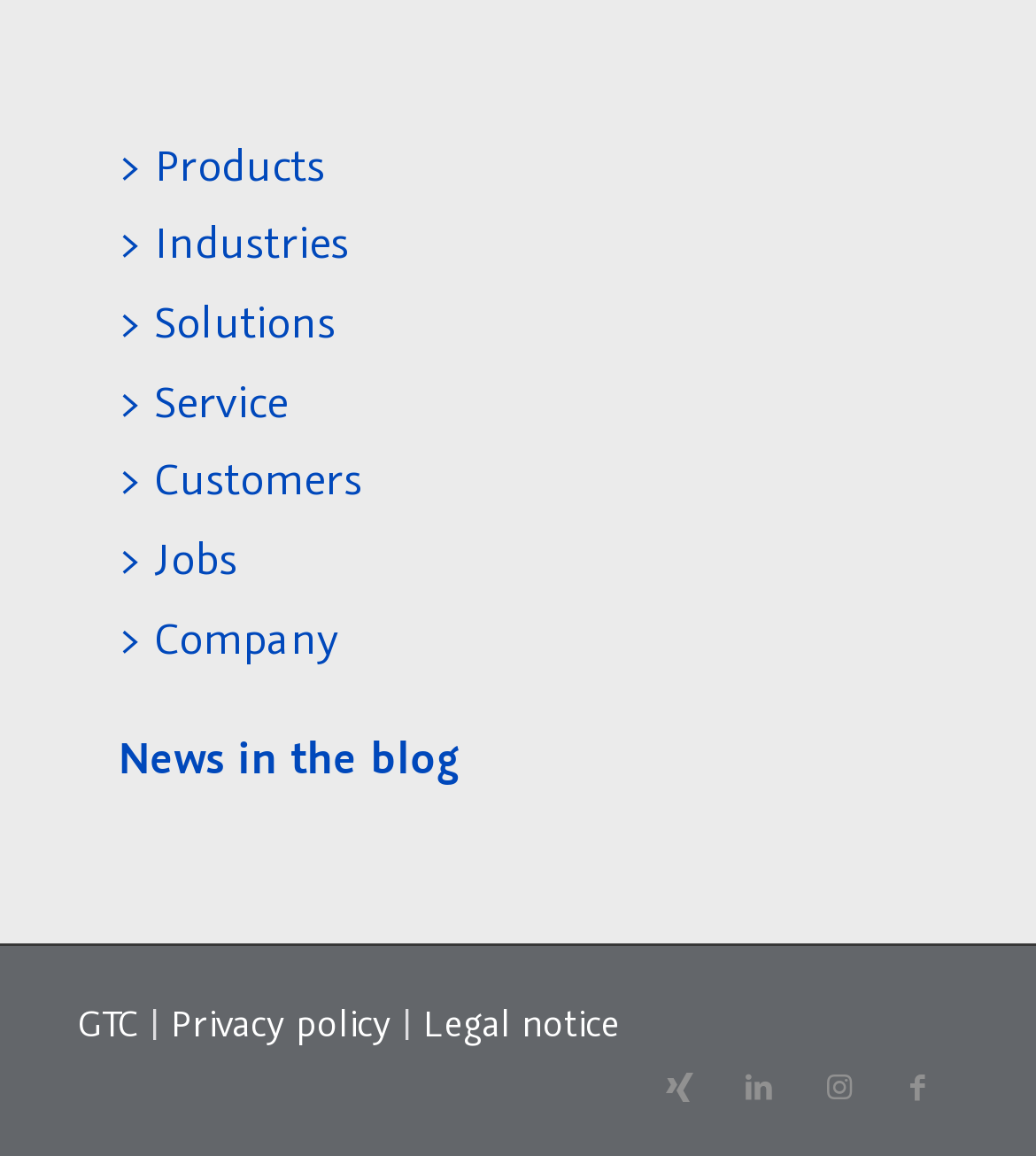Predict the bounding box coordinates for the UI element described as: "Frank Wyatt". The coordinates should be four float numbers between 0 and 1, presented as [left, top, right, bottom].

None